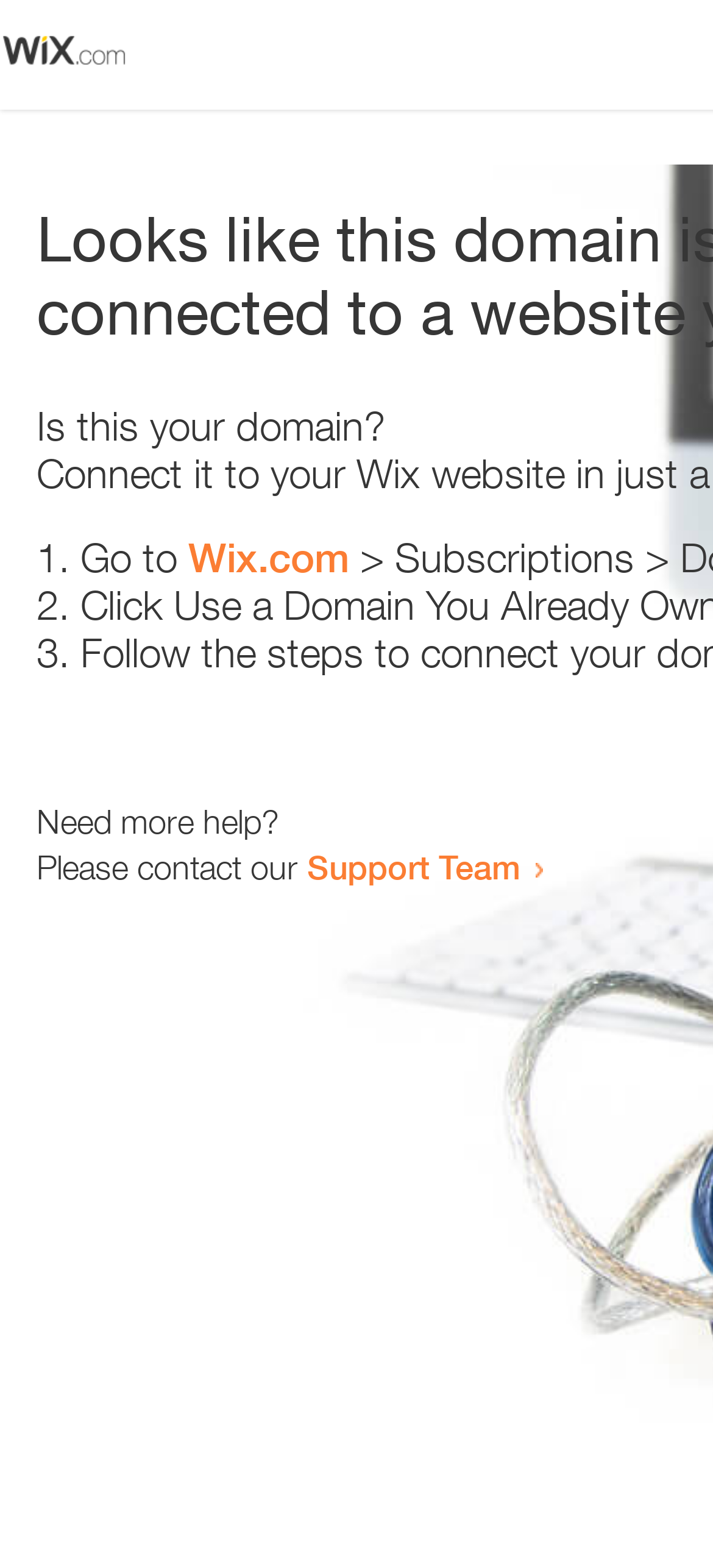Find the bounding box of the element with the following description: "Wix.com". The coordinates must be four float numbers between 0 and 1, formatted as [left, top, right, bottom].

[0.264, 0.34, 0.49, 0.371]